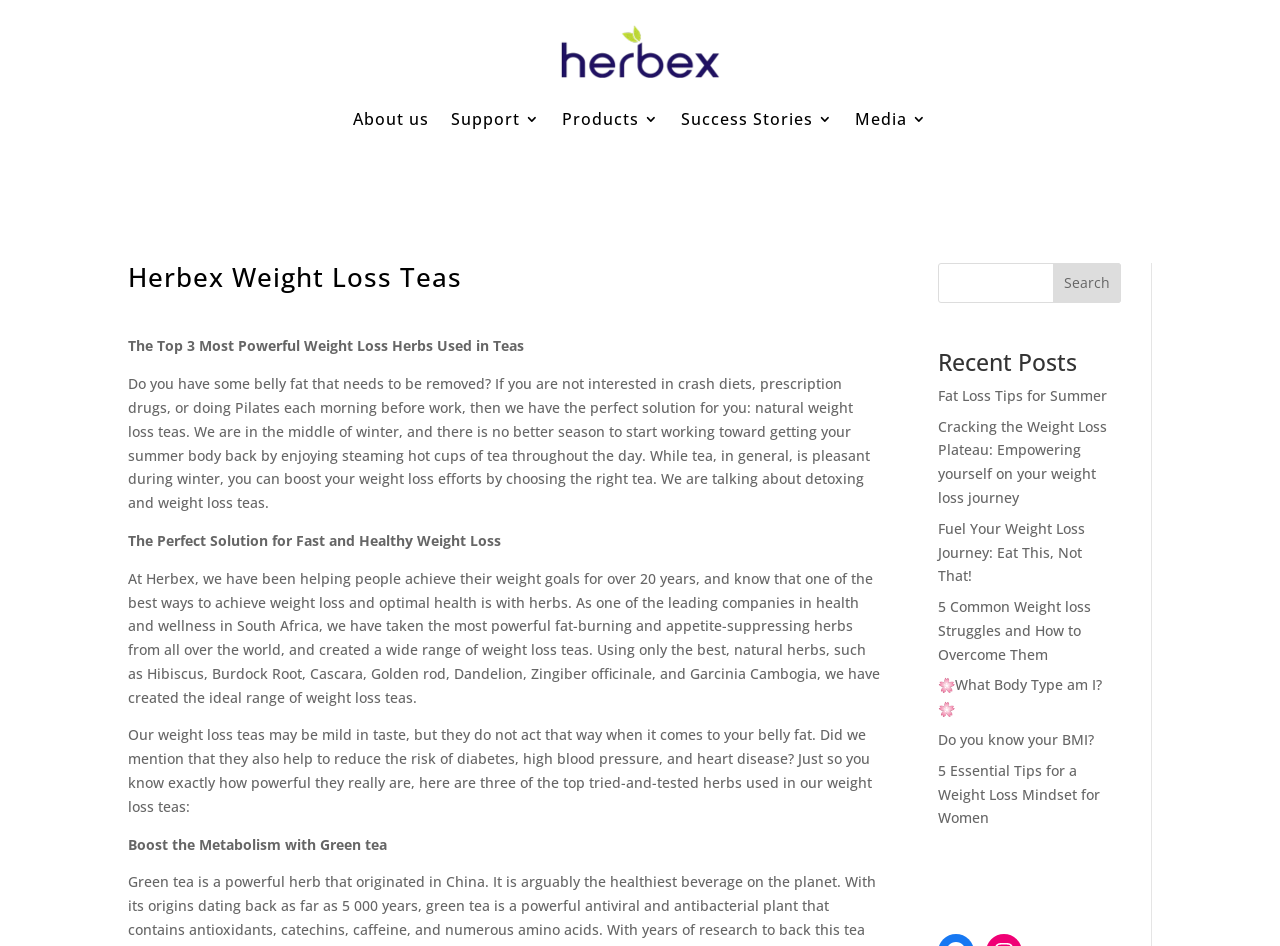What type of content is listed under 'Recent Posts'?
Using the information from the image, provide a comprehensive answer to the question.

The 'Recent Posts' section lists several links to blog articles related to weight loss, such as 'Fat Loss Tips for Summer' and 'Cracking the Weight Loss Plateau'. These articles appear to be informative content provided by Herbex to educate and support their customers in their weight loss journeys.